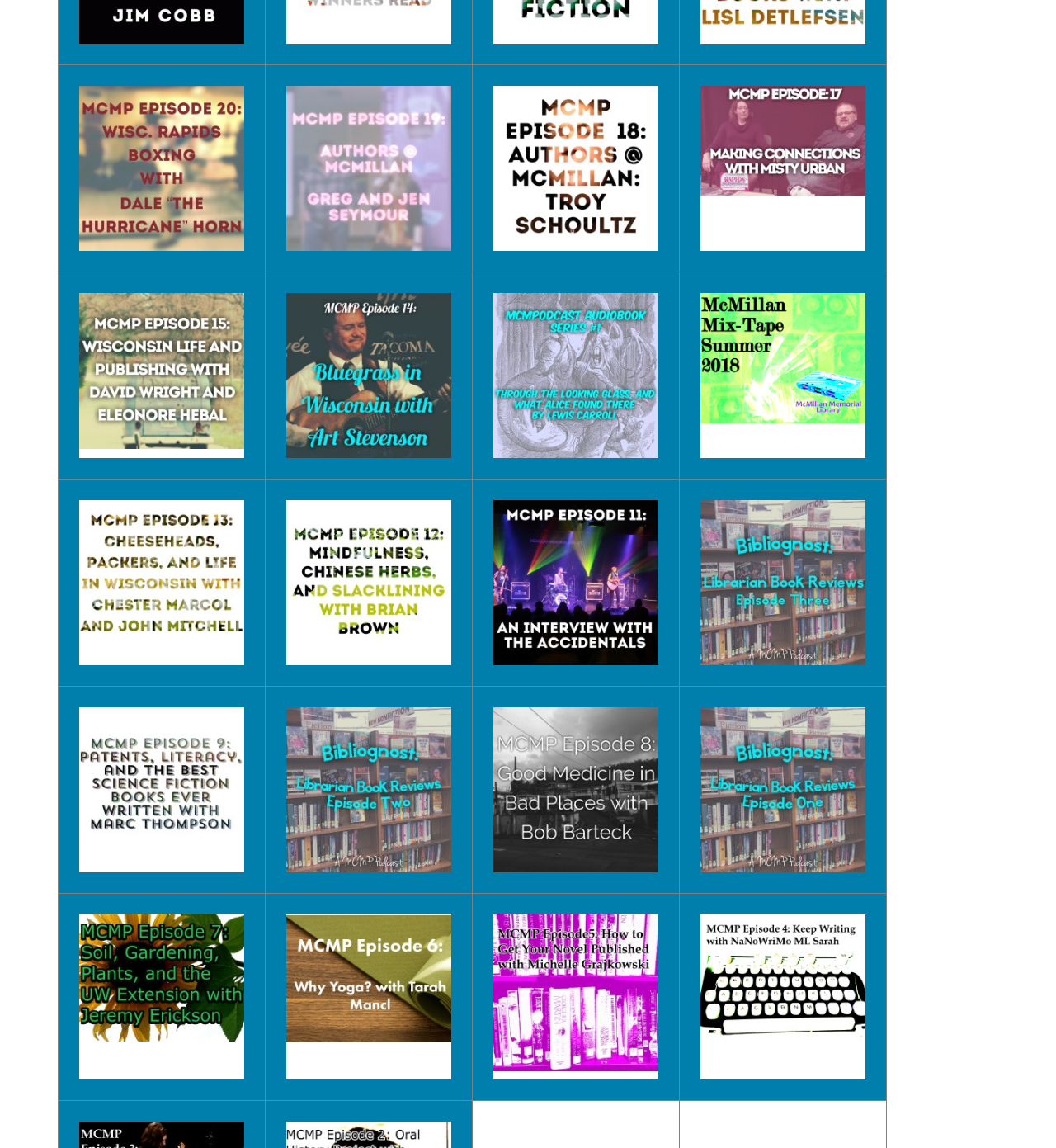Identify the bounding box coordinates of the region that needs to be clicked to carry out this instruction: "browse the fifth image". Provide these coordinates as four float numbers ranging from 0 to 1, i.e., [left, top, right, bottom].

[0.055, 0.237, 0.251, 0.417]